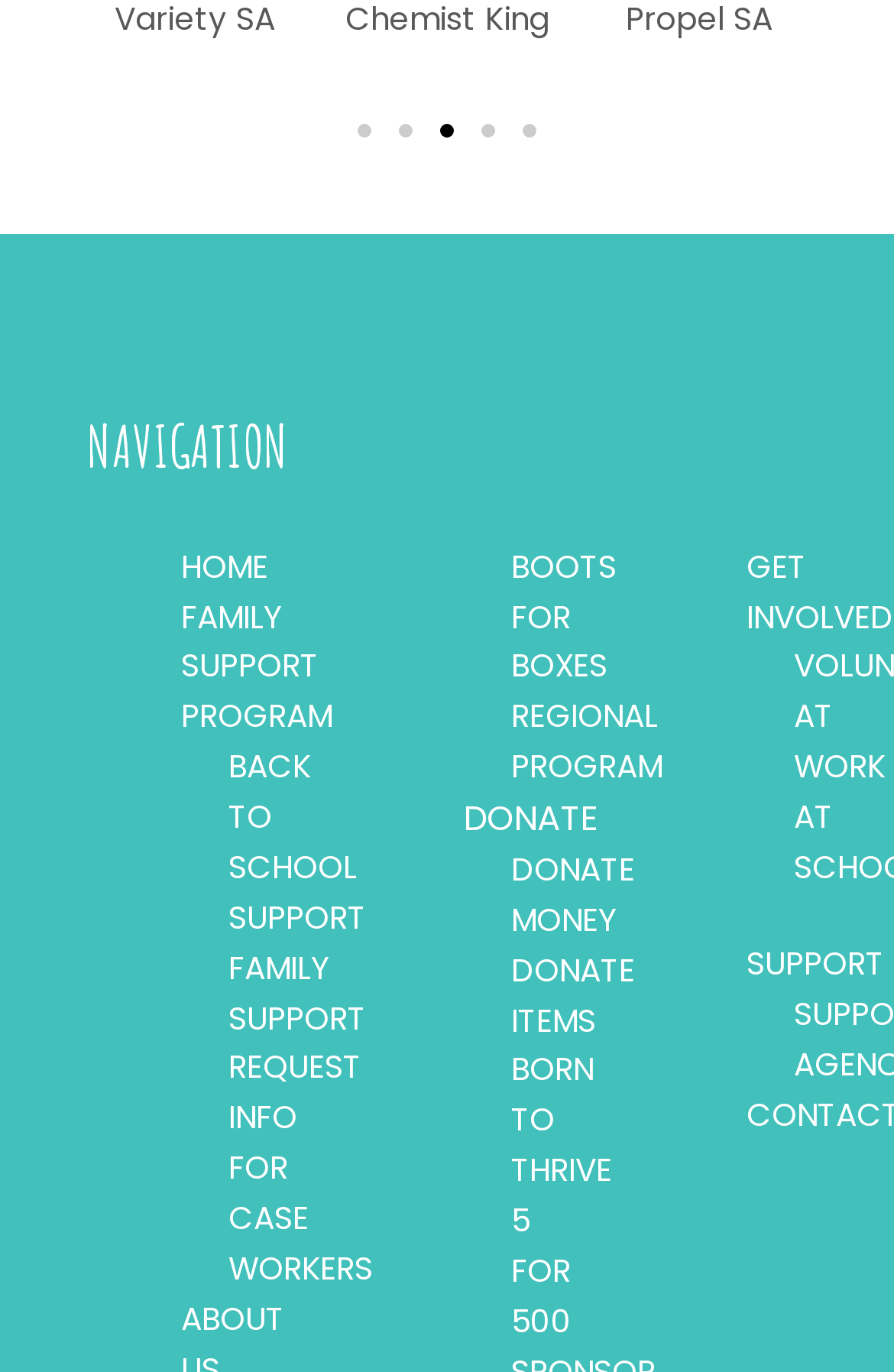Return the bounding box coordinates of the UI element that corresponds to this description: "BORN TO THRIVE". The coordinates must be given as four float numbers in the range of 0 and 1, [left, top, right, bottom].

[0.571, 0.78, 0.684, 0.885]